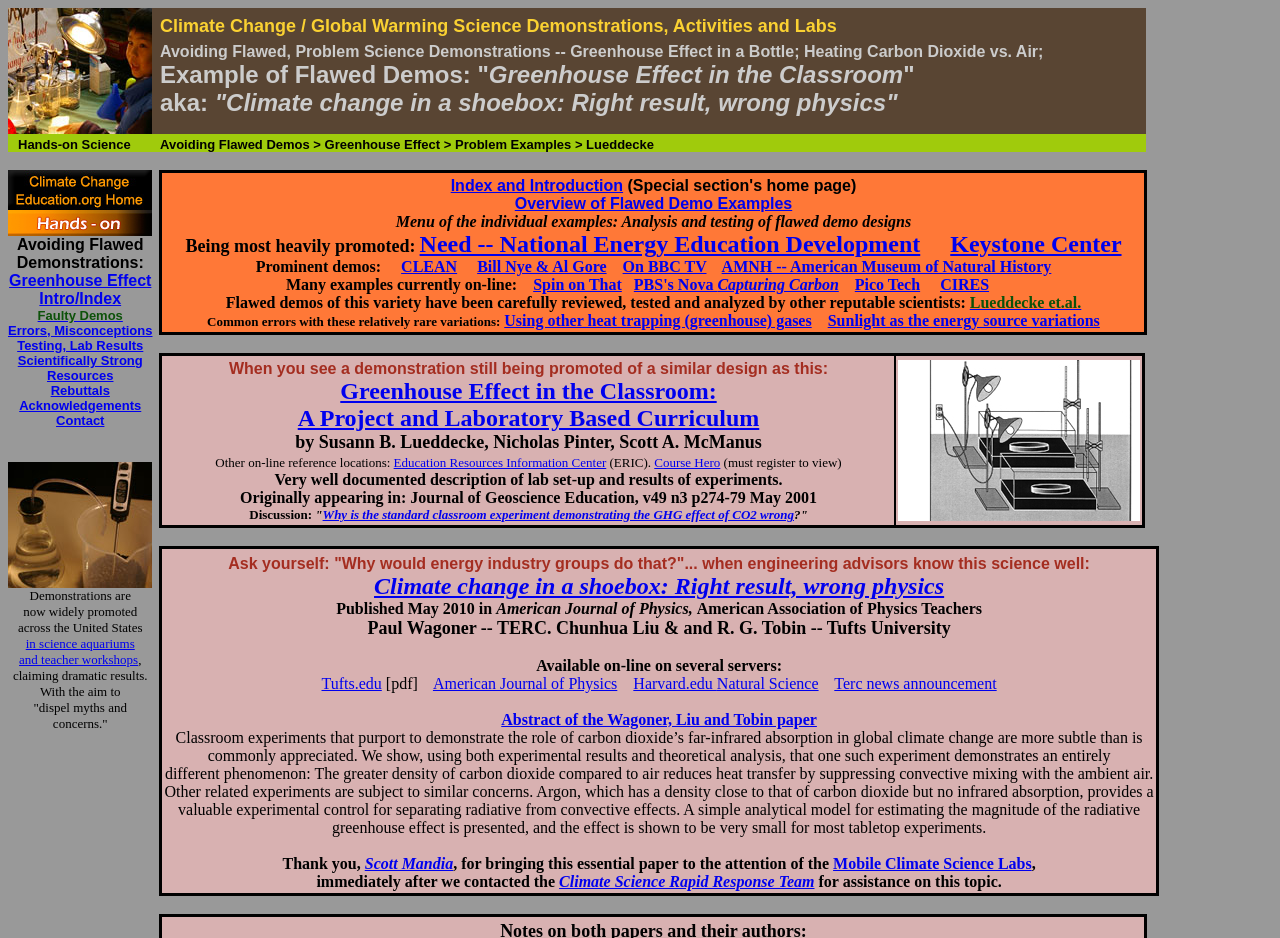Identify the bounding box coordinates necessary to click and complete the given instruction: "Log in to the website".

None